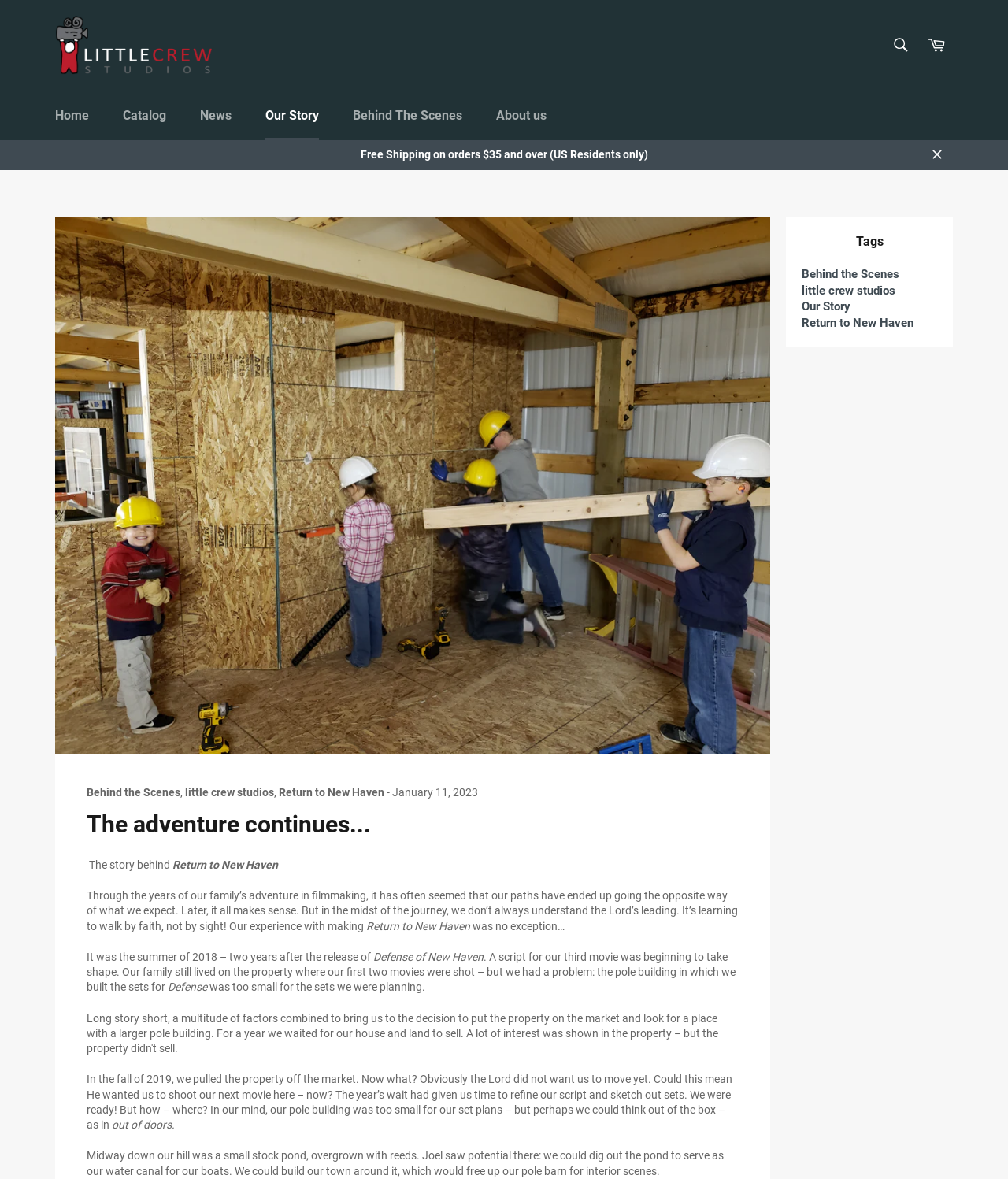Find the bounding box coordinates of the element's region that should be clicked in order to follow the given instruction: "Go to Home page". The coordinates should consist of four float numbers between 0 and 1, i.e., [left, top, right, bottom].

[0.039, 0.077, 0.104, 0.119]